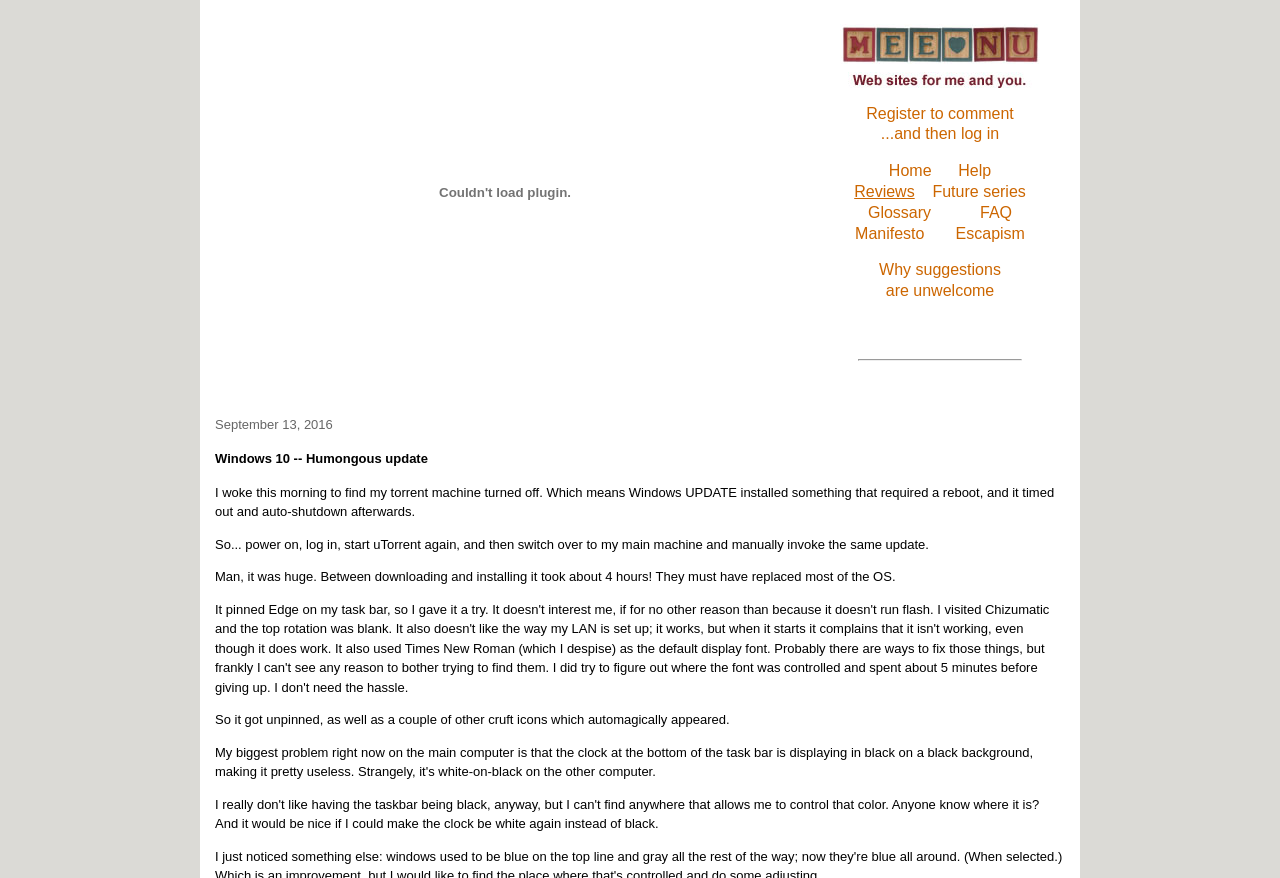Return the bounding box coordinates of the UI element that corresponds to this description: "microsoft windows". The coordinates must be given as four float numbers in the range of 0 and 1, [left, top, right, bottom].

None